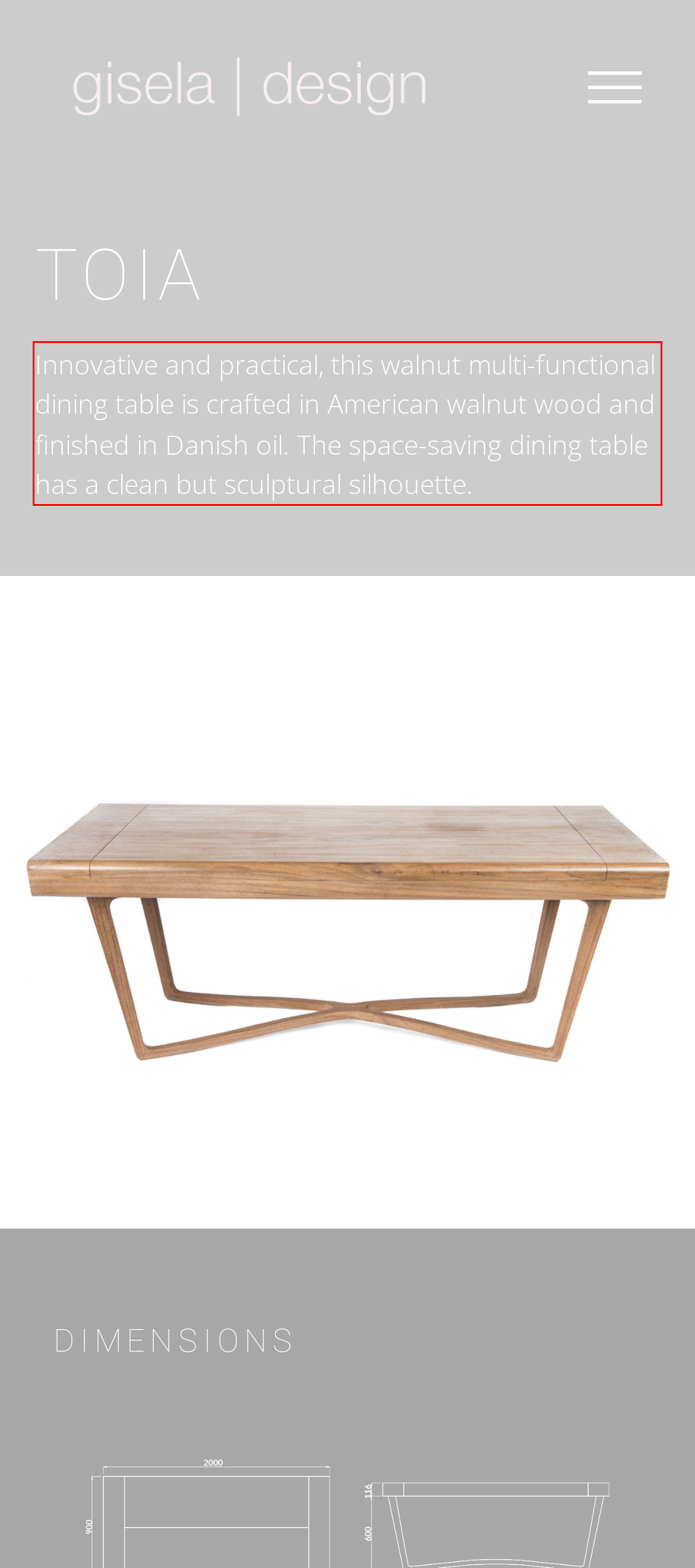Examine the webpage screenshot, find the red bounding box, and extract the text content within this marked area.

Innovative and practical, this walnut multi-functional dining table is crafted in American walnut wood and finished in Danish oil. The space-saving dining table has a clean but sculptural silhouette.